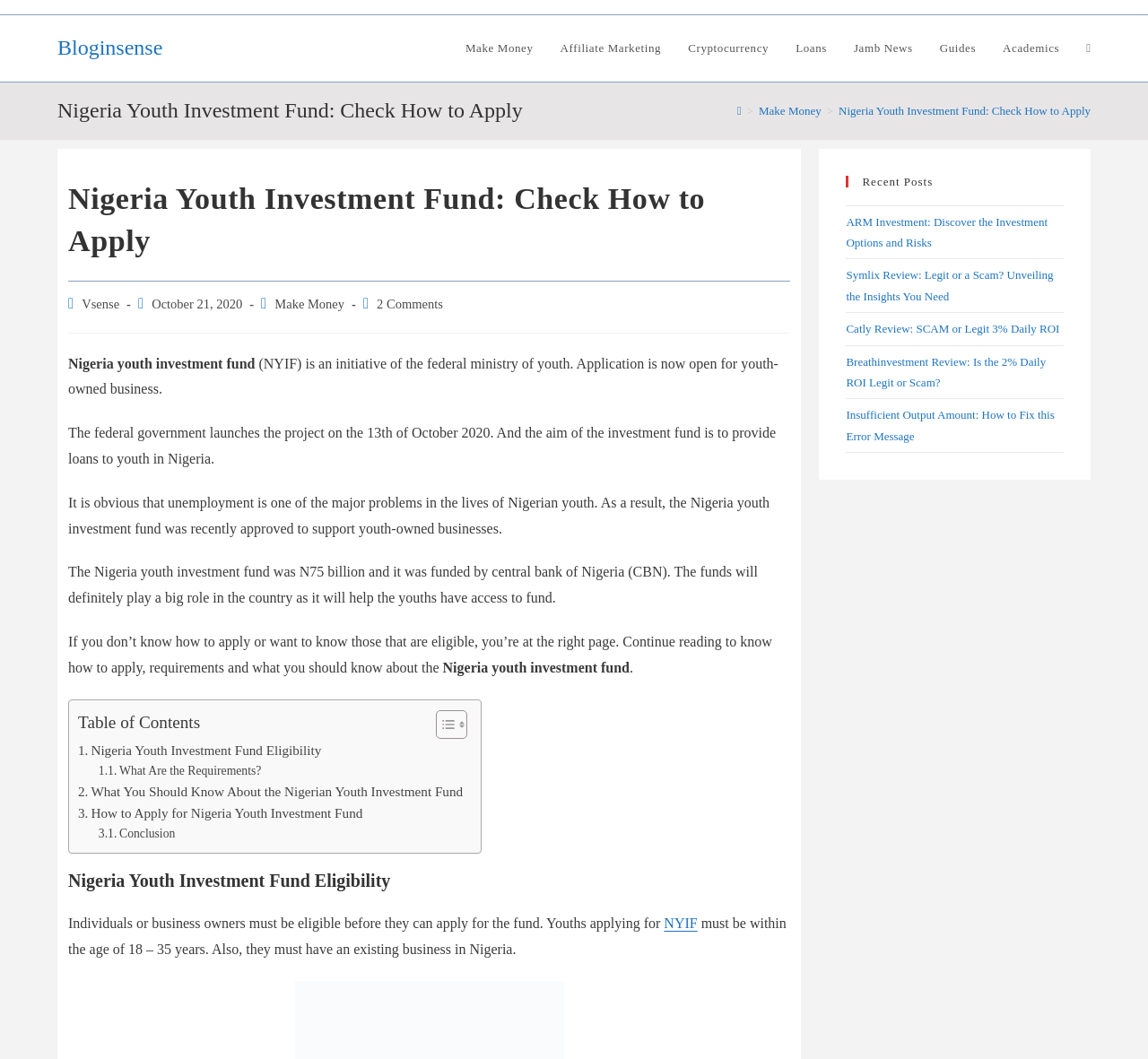What is the purpose of the Nigeria Youth Investment Fund?
Answer the question with a single word or phrase derived from the image.

Provide loans to youth in Nigeria